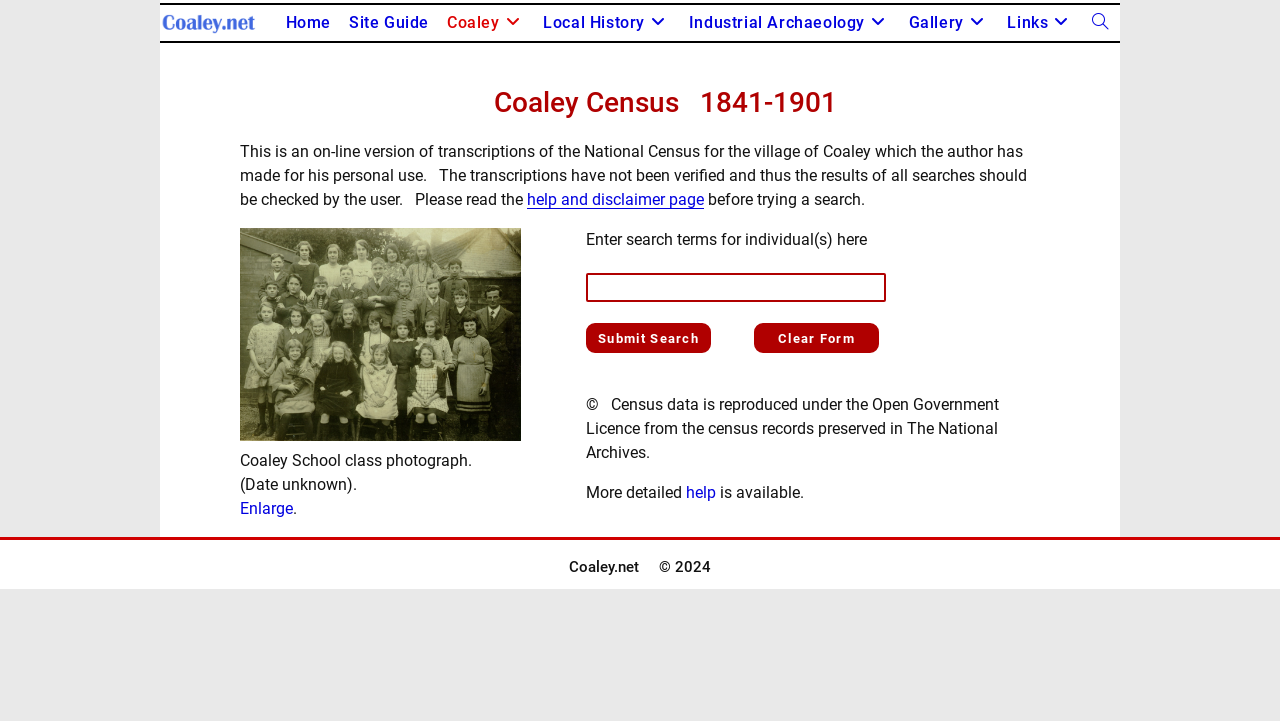Generate a thorough caption detailing the webpage content.

The webpage is about Coaley Census, a website that provides online transcriptions of the National Census for the village of Coaley. At the top, there is a logo of Coaley.net, accompanied by a link to the website. Below the logo, there is a navigation menu with links to various sections, including Home, Site Guide, Coaley, Local History, Industrial Archaeology, Gallery, Links, and Toggle website search.

The main content of the webpage is an article about the Coaley Census, which spans from 1841 to 1901. The article has a heading that indicates the census years, followed by a paragraph of text that explains the purpose and limitations of the transcriptions. The text also includes a link to a help and disclaimer page.

Below the introductory text, there is a section with a link to a photograph of a Coaley School class, along with a description of the image and an option to enlarge it. Next to the image, there is a search form where users can enter search terms for individuals. The form has a textbox and two buttons, Submit Search and Clear Form.

At the bottom of the page, there is a copyright notice that indicates the census data is reproduced under the Open Government Licence. There is also a link to more detailed help and a statement about the availability of more information. Finally, at the very bottom of the page, there is a footer section with a link to Coaley.net and a copyright notice for 2024.